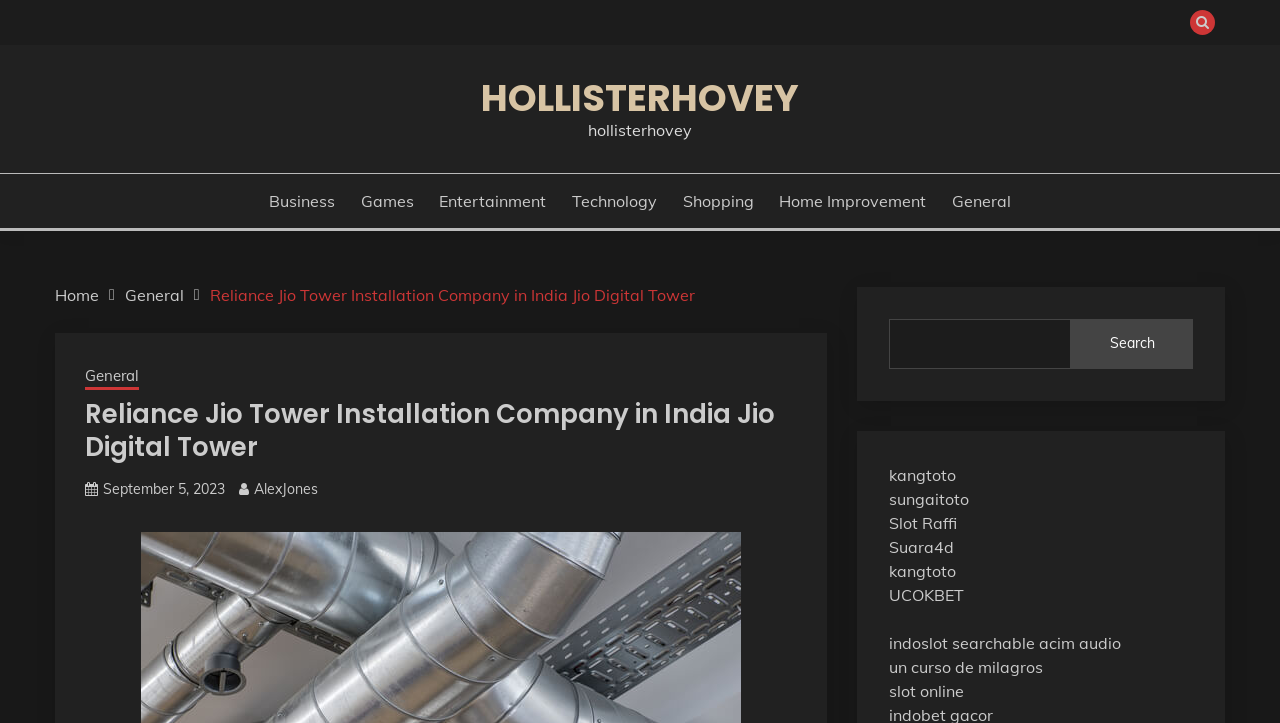What is the name of the author of the latest article?
Please provide a comprehensive answer based on the visual information in the image.

I looked for the author's name in the article section and found it next to the date September 5, 2023, which indicates that AlexJones is the author of the latest article.